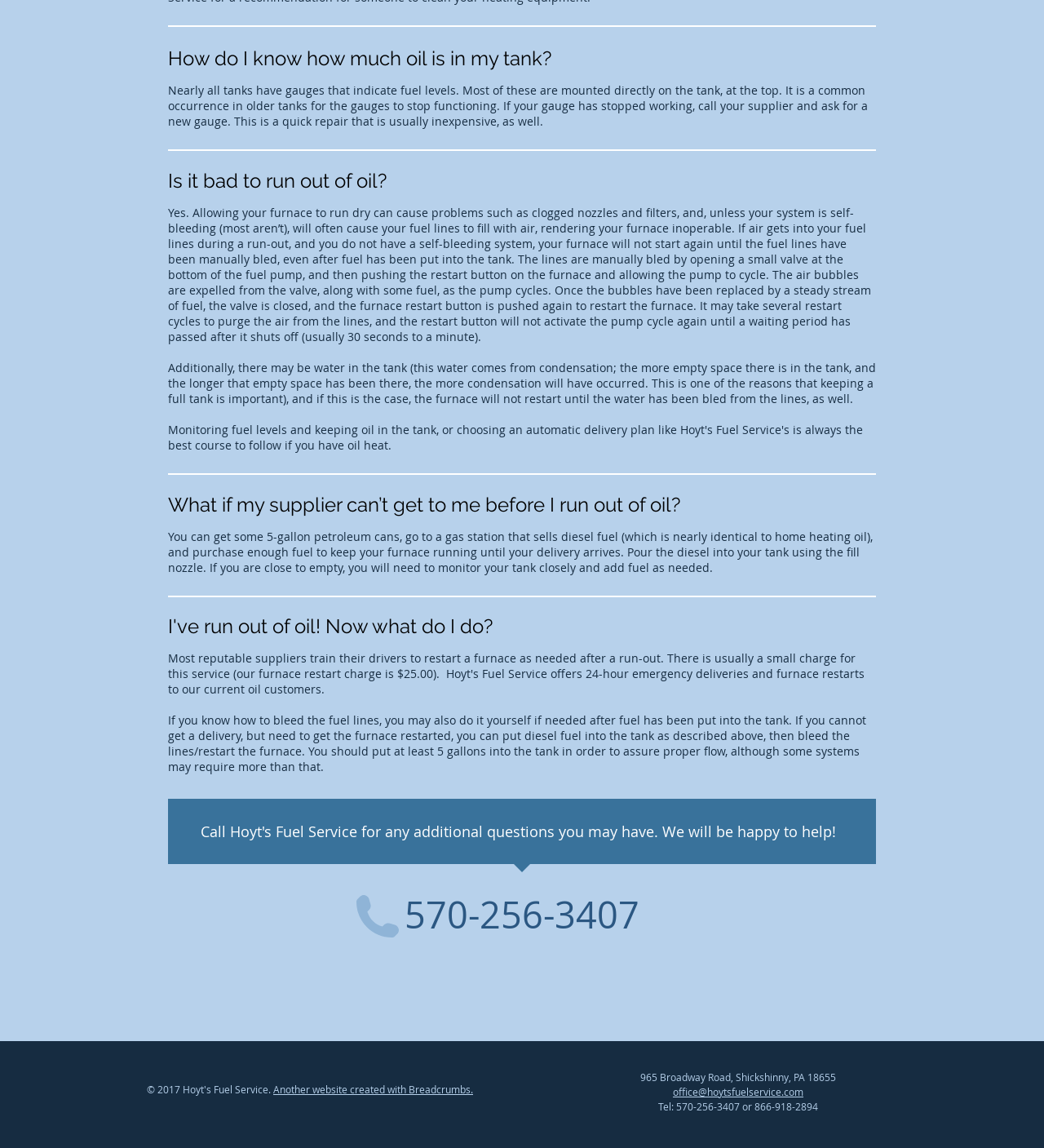Review the image closely and give a comprehensive answer to the question: What happens if air gets into fuel lines?

As explained on the webpage, if air gets into the fuel lines during a run-out, the furnace will not start again until the fuel lines have been manually bled. This is because air bubbles need to be expelled from the valve, along with some fuel, as the pump cycles, before the furnace can restart.